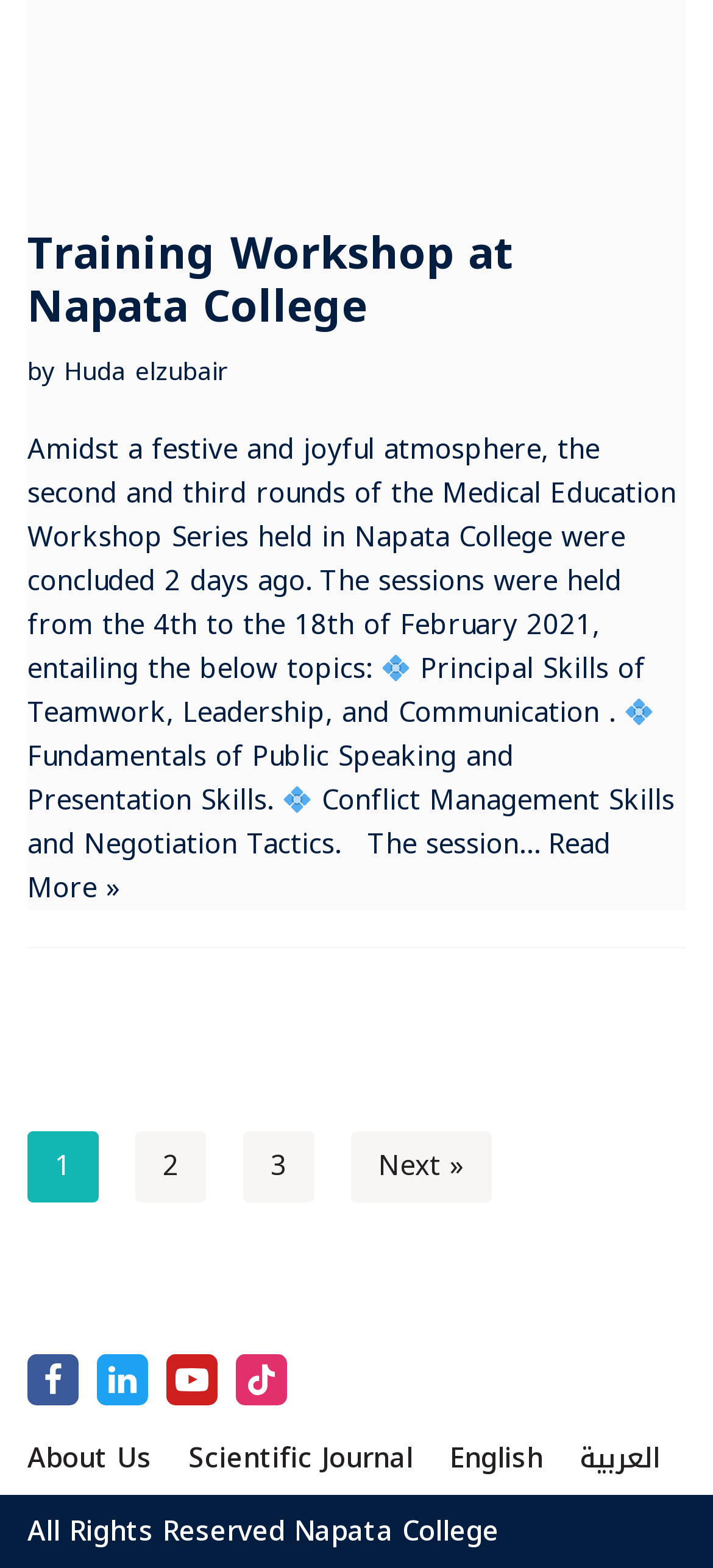Please give a concise answer to this question using a single word or phrase: 
How many pages are there in this article?

At least 3